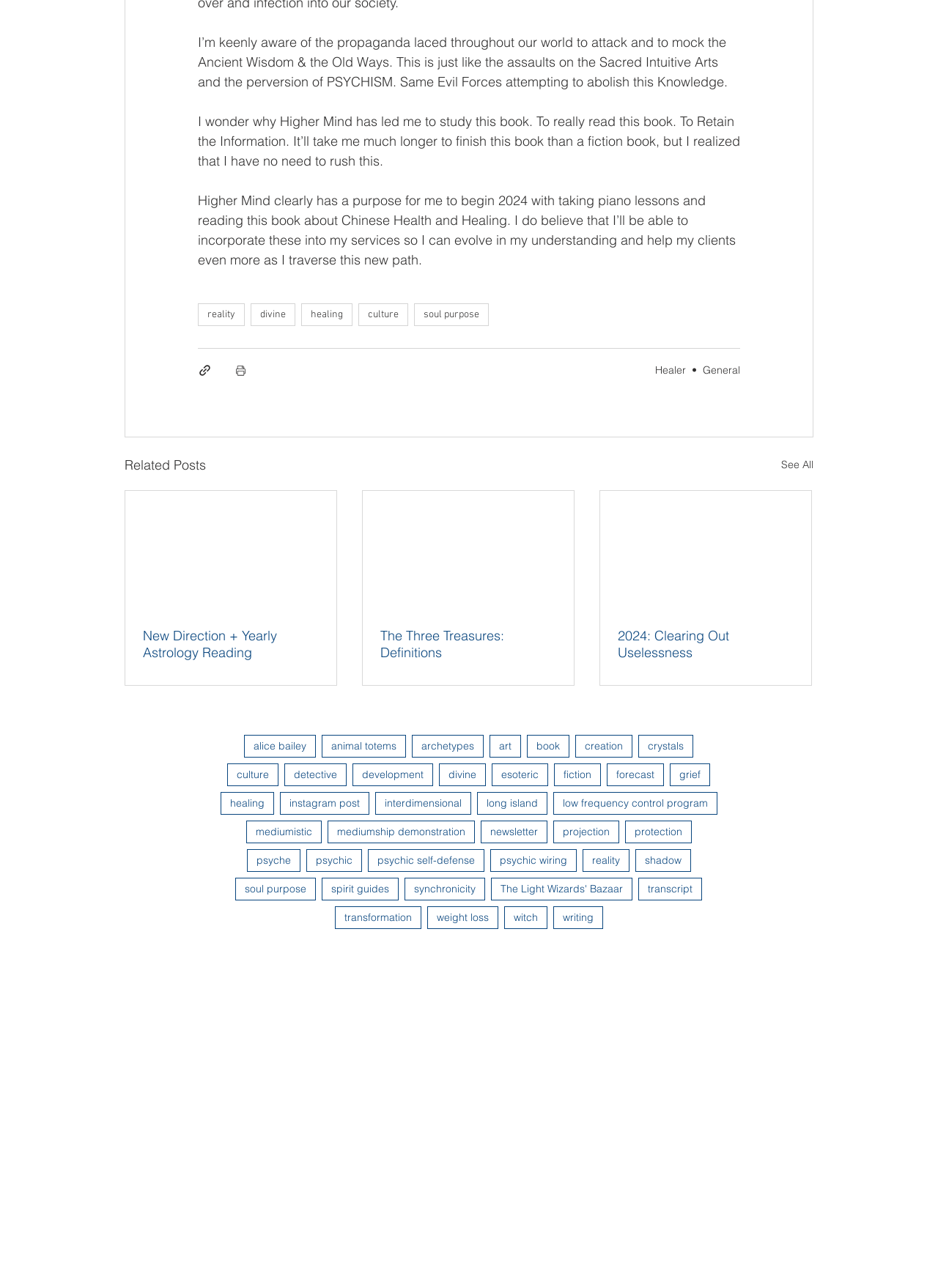How many links are there in the navigation section?
Could you answer the question with a detailed and thorough explanation?

There are multiple links in the navigation section, including 'reality', 'divine', 'healing', and many others. After counting, I found that there are 20 links in total.